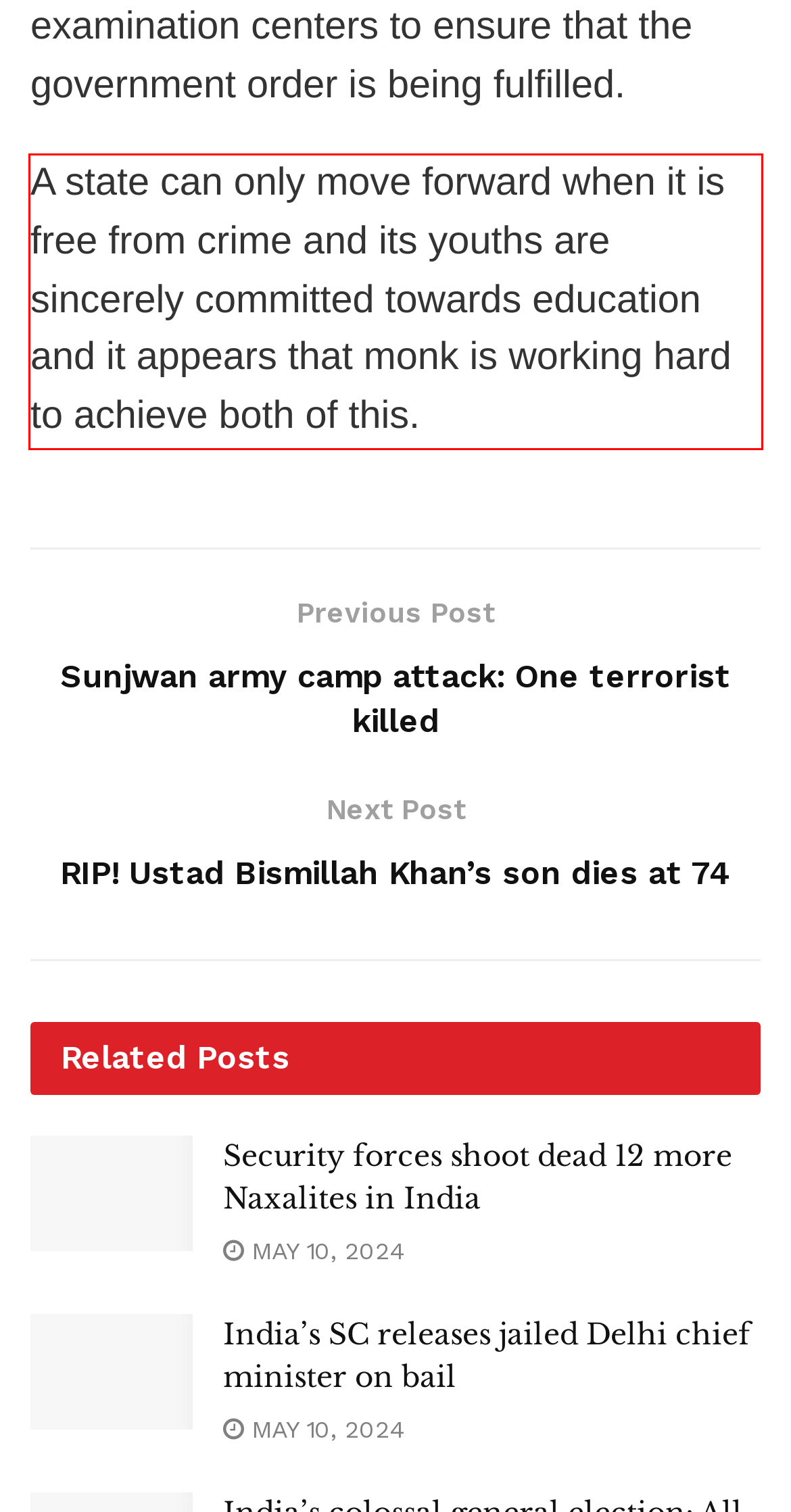Within the screenshot of a webpage, identify the red bounding box and perform OCR to capture the text content it contains.

A state can only move forward when it is free from crime and its youths are sincerely committed towards education and it appears that monk is working hard to achieve both of this.